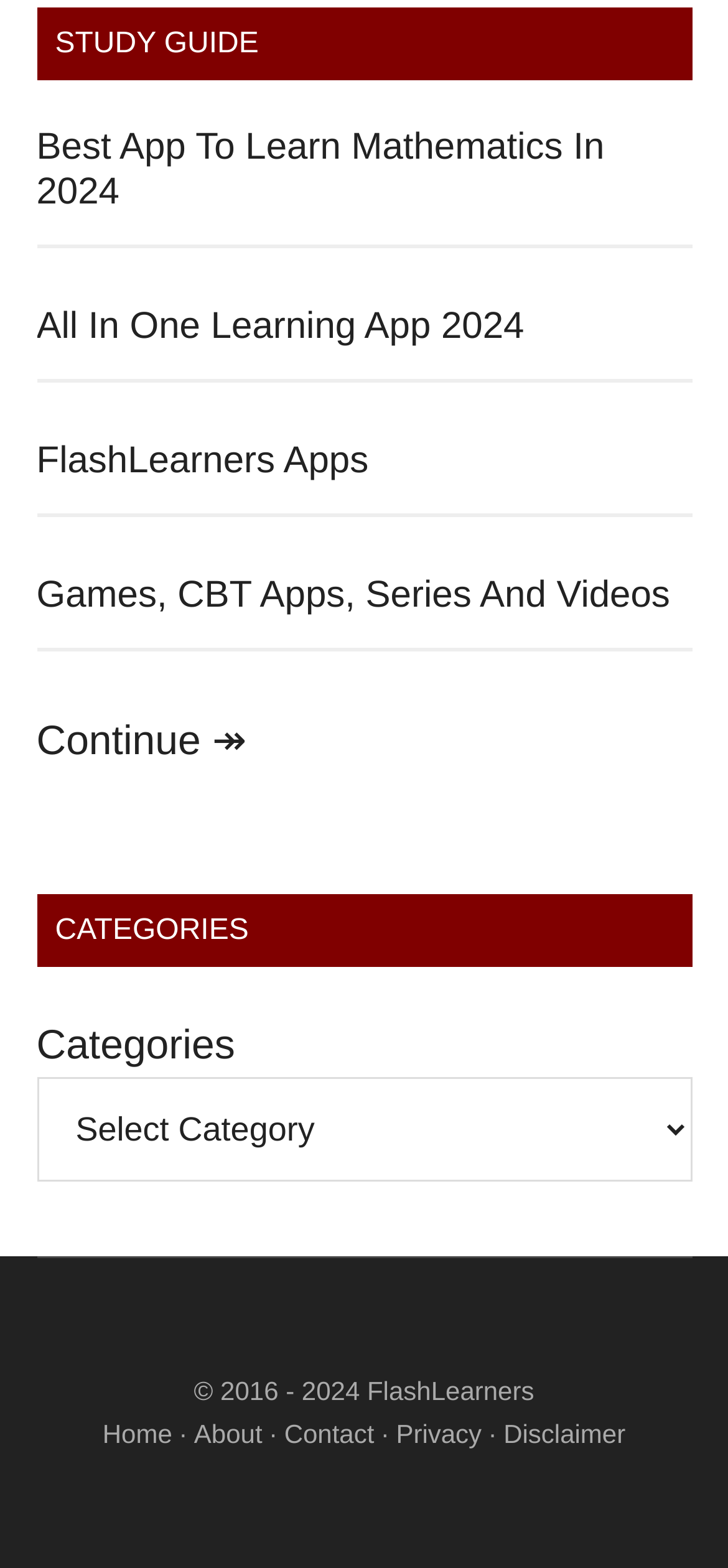What type of content is available on the FlashLearners Apps?
Using the details shown in the screenshot, provide a comprehensive answer to the question.

The webpage mentions 'Games, CBT Apps, Series And Videos' as a category, suggesting that the FlashLearners Apps offer a variety of content types, including games, cognitive behavioral therapy apps, series, and videos.